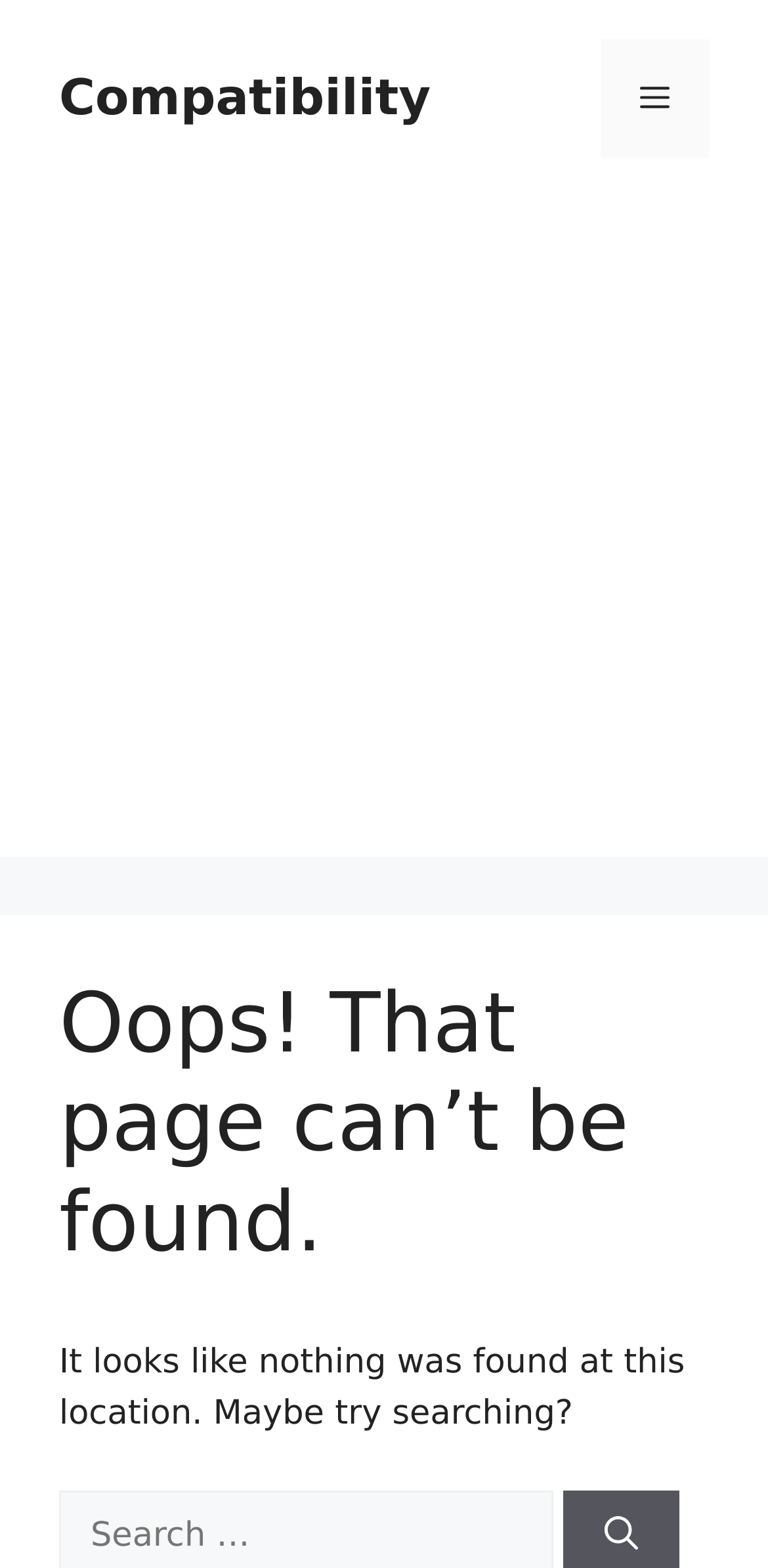Determine the bounding box coordinates (top-left x, top-left y, bottom-right x, bottom-right y) of the UI element described in the following text: Menu

[0.782, 0.025, 0.923, 0.1]